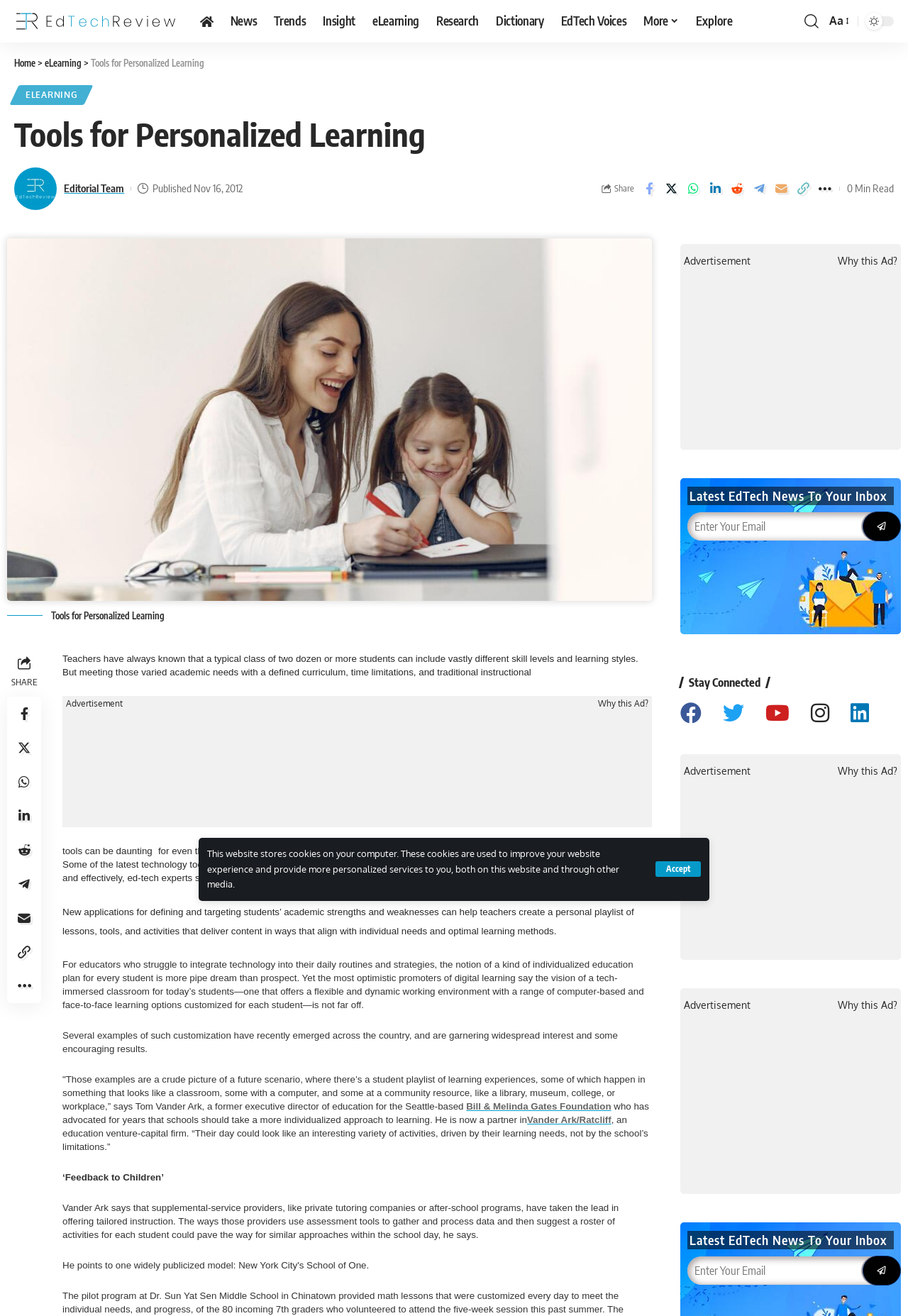Please determine the bounding box coordinates of the element to click in order to execute the following instruction: "Click on the 'EdTechReview' link". The coordinates should be four float numbers between 0 and 1, specified as [left, top, right, bottom].

[0.016, 0.0, 0.195, 0.032]